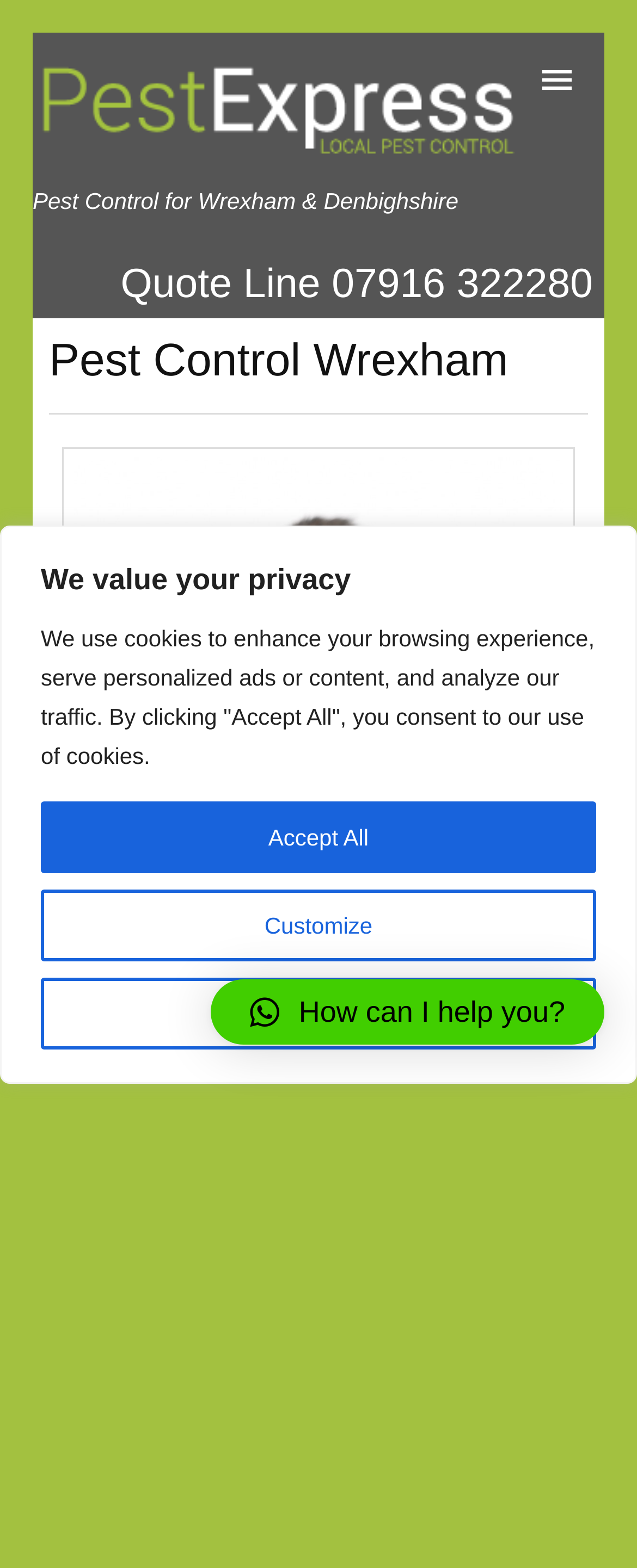How does Pest Control Wrexham keep their prices low?
Ensure your answer is thorough and detailed.

I found this information by reading the static text 'keep our prices as low as possible as we cut down on our advertising...' which is located in the middle of the webpage.